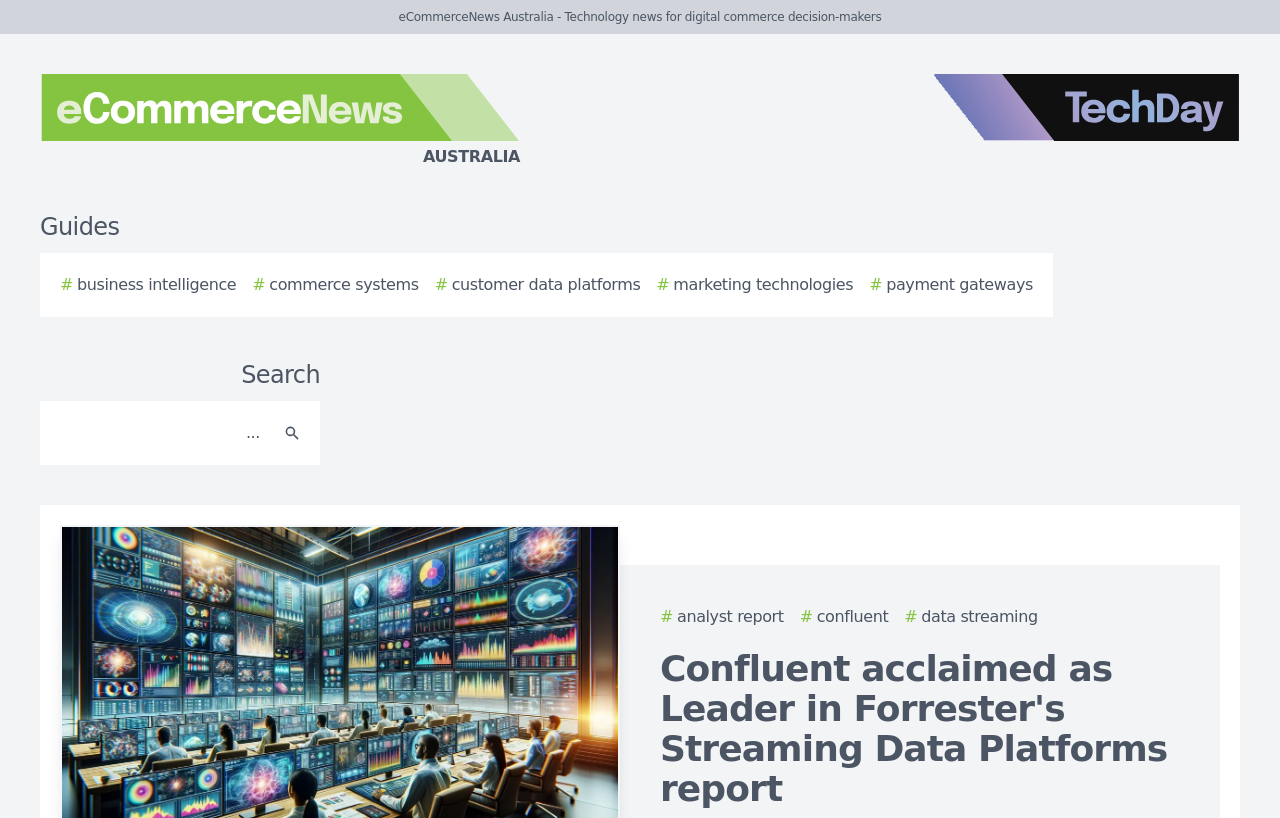Please specify the coordinates of the bounding box for the element that should be clicked to carry out this instruction: "Click eCommerceNews Australia logo". The coordinates must be four float numbers between 0 and 1, formatted as [left, top, right, bottom].

[0.0, 0.09, 0.438, 0.207]